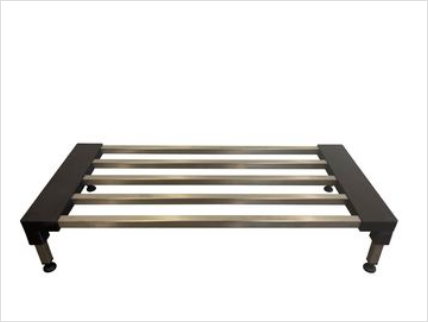Paint a vivid picture with your description of the image.

The image features a robust dunnage shelf, designed specifically for industrial and commercial use. It showcases a sturdy frame with a combination of stainless steel and high-quality materials, providing the durability required for heavy loading. The shelf is designed to elevate products off the ground, facilitating better air circulation and ensuring compliance with food safety guidelines. Its slotted deck allows for efficient drainage and easy cleaning, making it ideal for use in cool rooms or storage areas for frozen, cold, or dry stock. The adjustable legs indicate that it can be customized for different heights, enhancing its versatility in various storage environments.